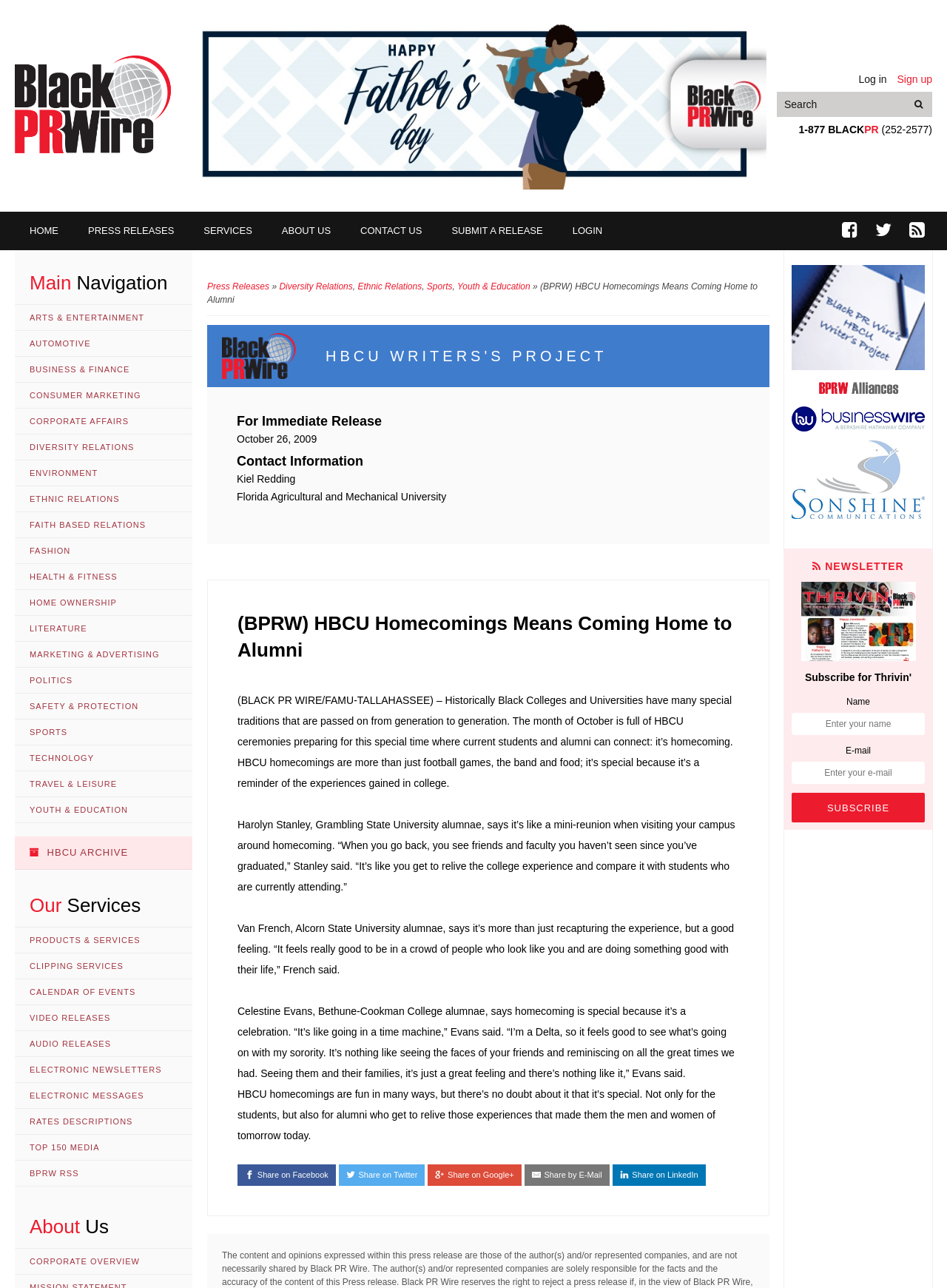What is the purpose of HBCU homecomings?
Look at the image and construct a detailed response to the question.

According to the press release, HBCU homecomings are special because they allow alumni to connect with current students and relive their college experiences. It's a celebration that brings people together and provides a sense of nostalgia and community.